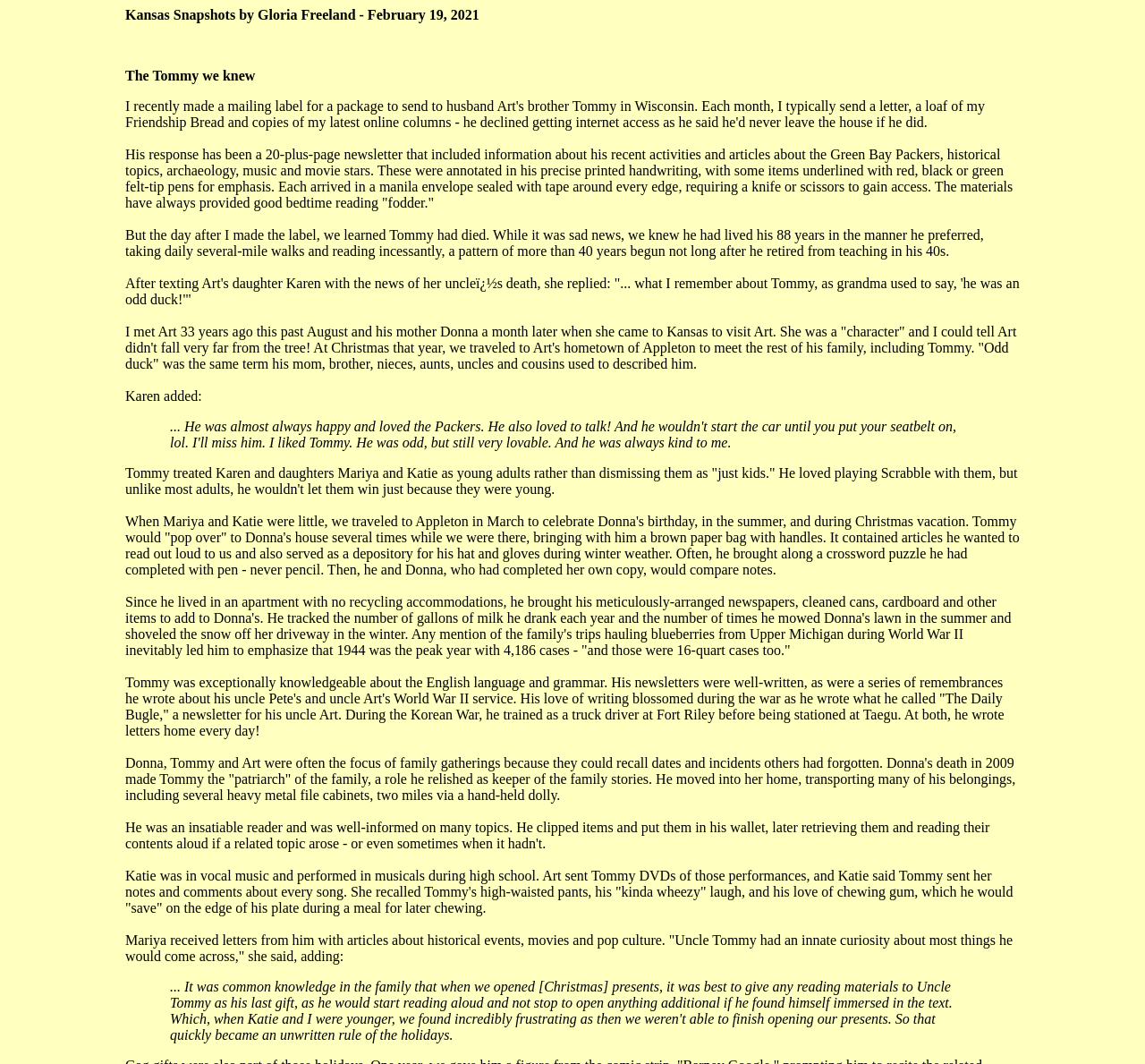Respond with a single word or phrase for the following question: 
How did Tommy treat his nieces?

Like young adults